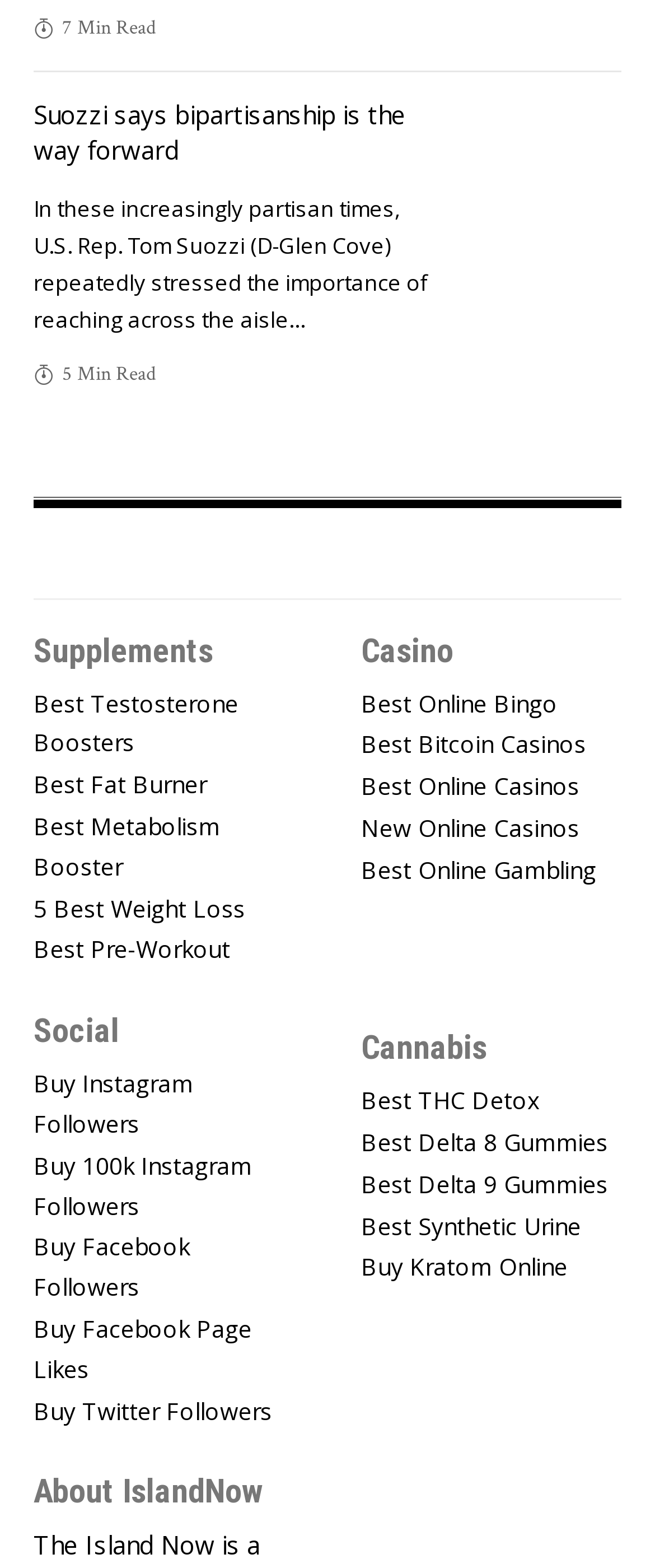Locate the bounding box coordinates of the area you need to click to fulfill this instruction: 'search WCS.org'. The coordinates must be in the form of four float numbers ranging from 0 to 1: [left, top, right, bottom].

None